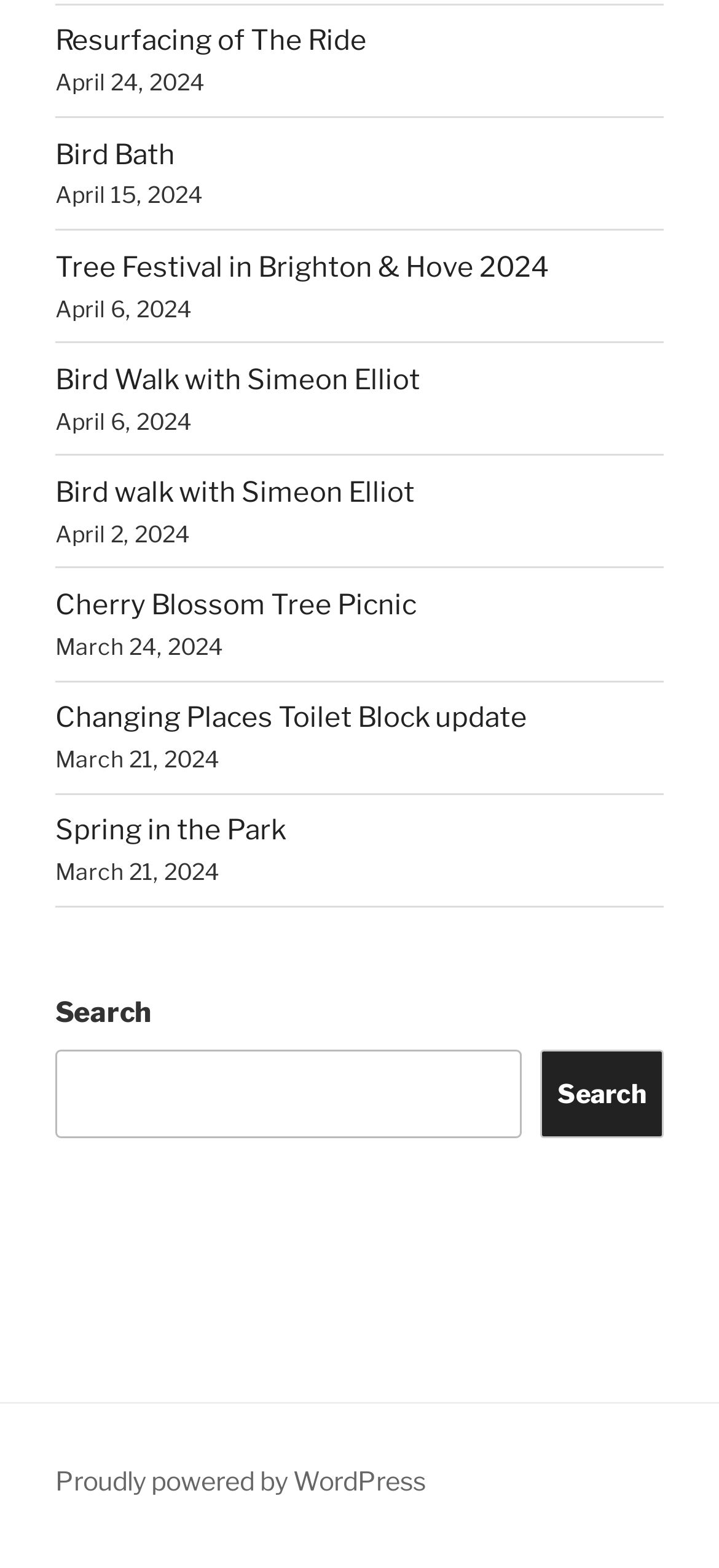Please give a short response to the question using one word or a phrase:
What is the purpose of the search box?

To search the website